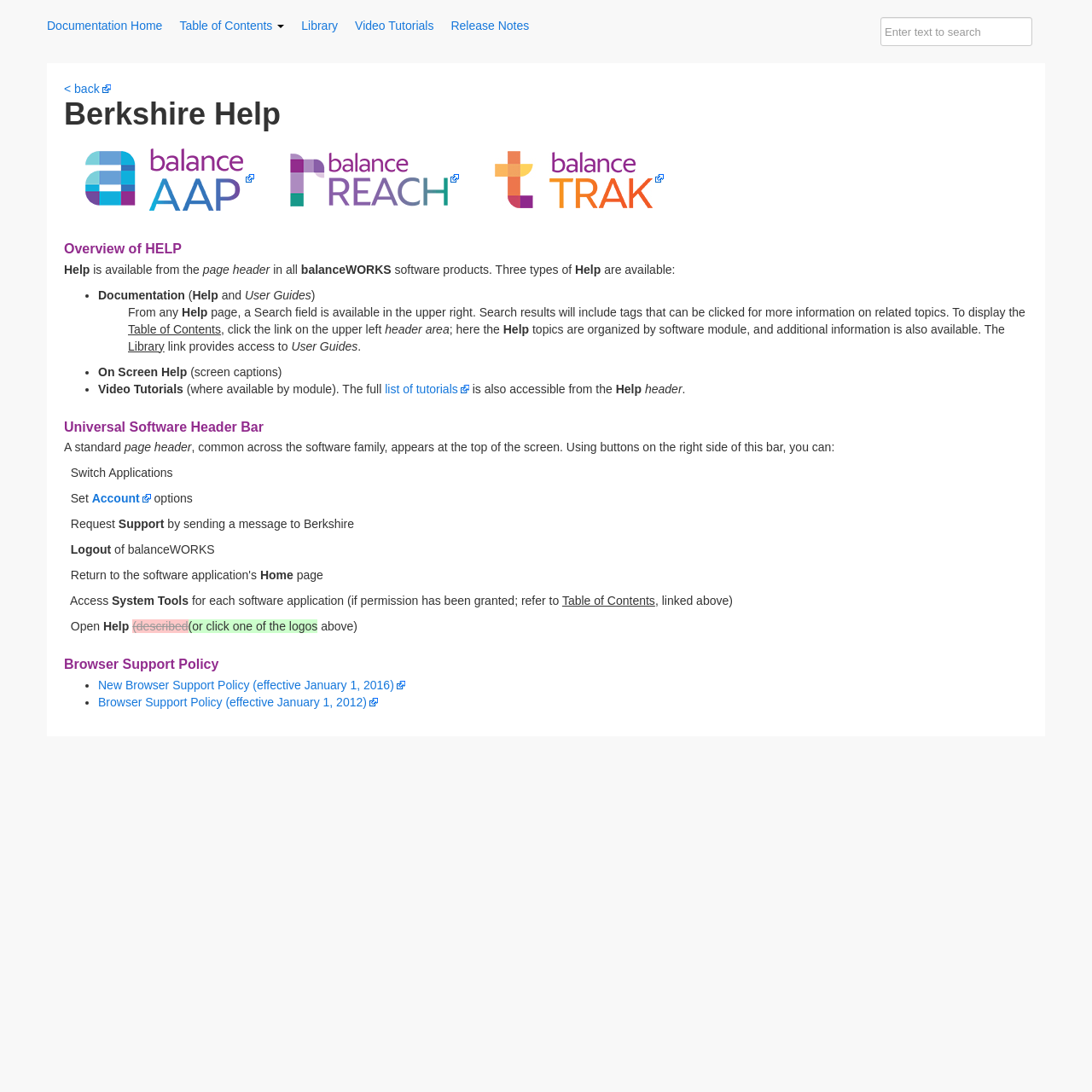What is the Universal Software Header Bar?
Give a detailed response to the question by analyzing the screenshot.

The Universal Software Header Bar is a standard page header that appears at the top of the screen, common across the software family. It provides buttons on the right side to switch applications, set account options, request support, and logout.